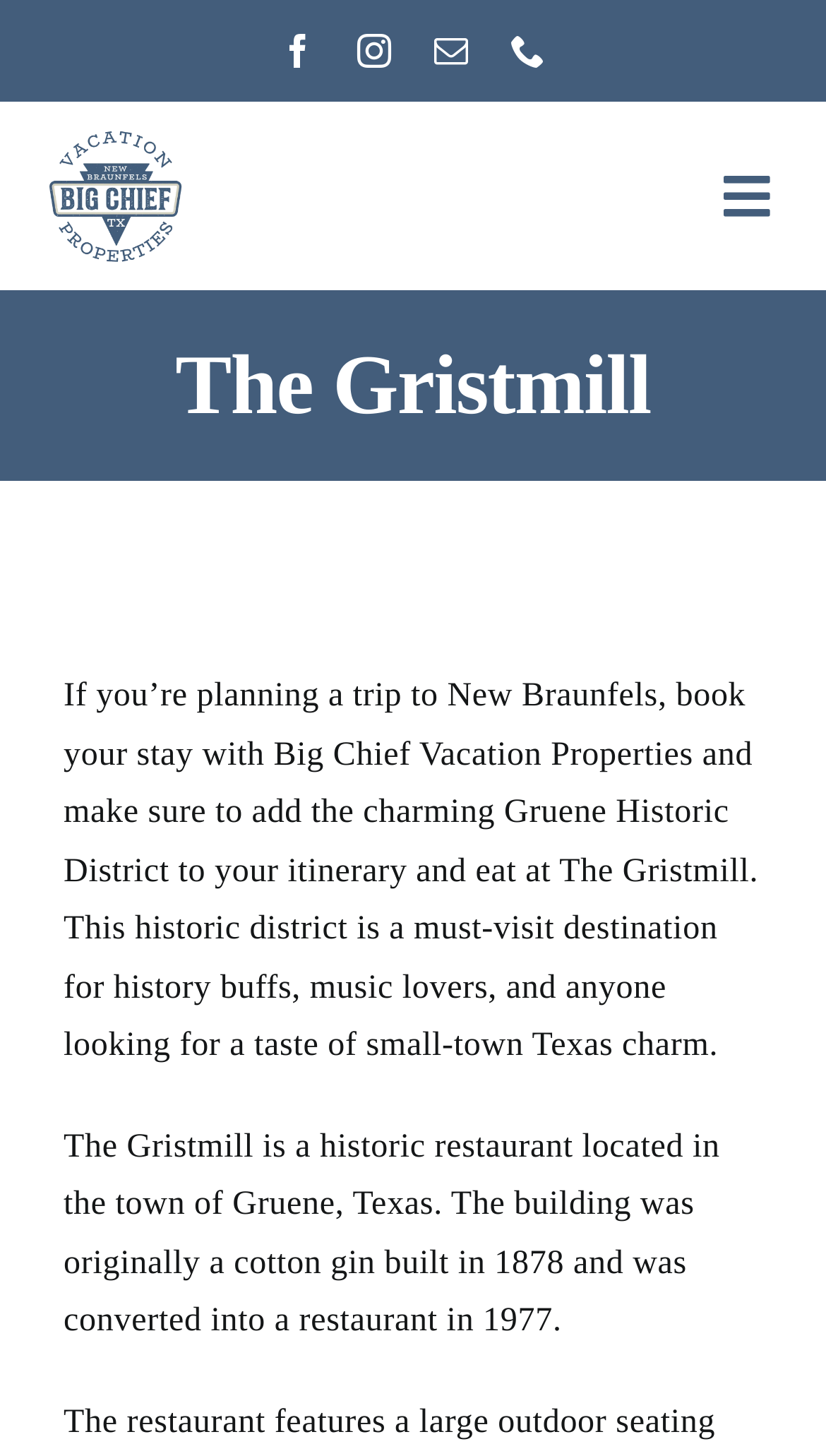Can you specify the bounding box coordinates for the region that should be clicked to fulfill this instruction: "Contact Us".

[0.0, 0.681, 1.0, 0.761]